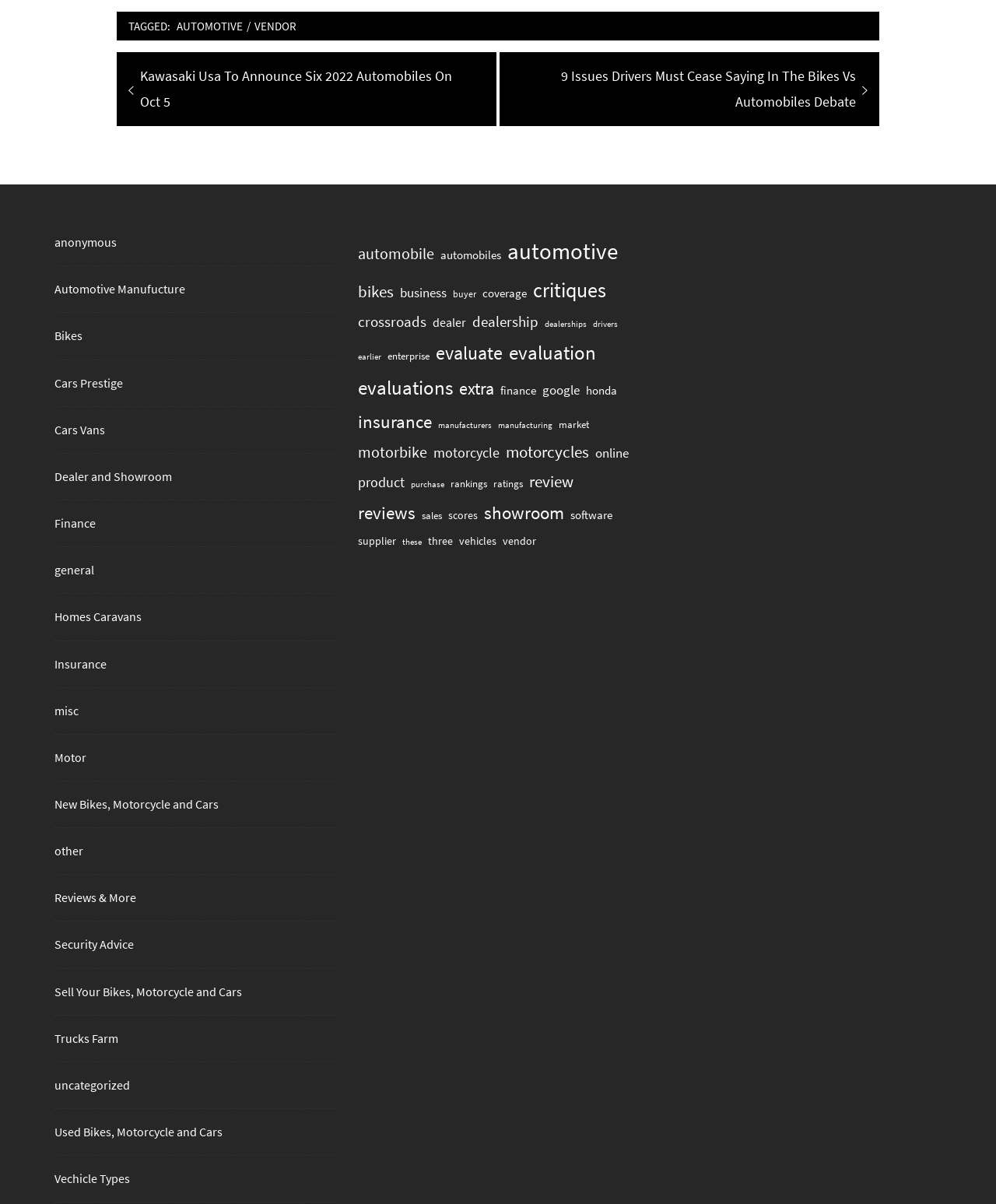Find the bounding box coordinates for the area you need to click to carry out the instruction: "Click on 'Next post: 9 Issues Drivers Must Cease Saying In The Bikes Vs Automobiles Debate'". The coordinates should be four float numbers between 0 and 1, indicated as [left, top, right, bottom].

[0.513, 0.053, 0.871, 0.095]